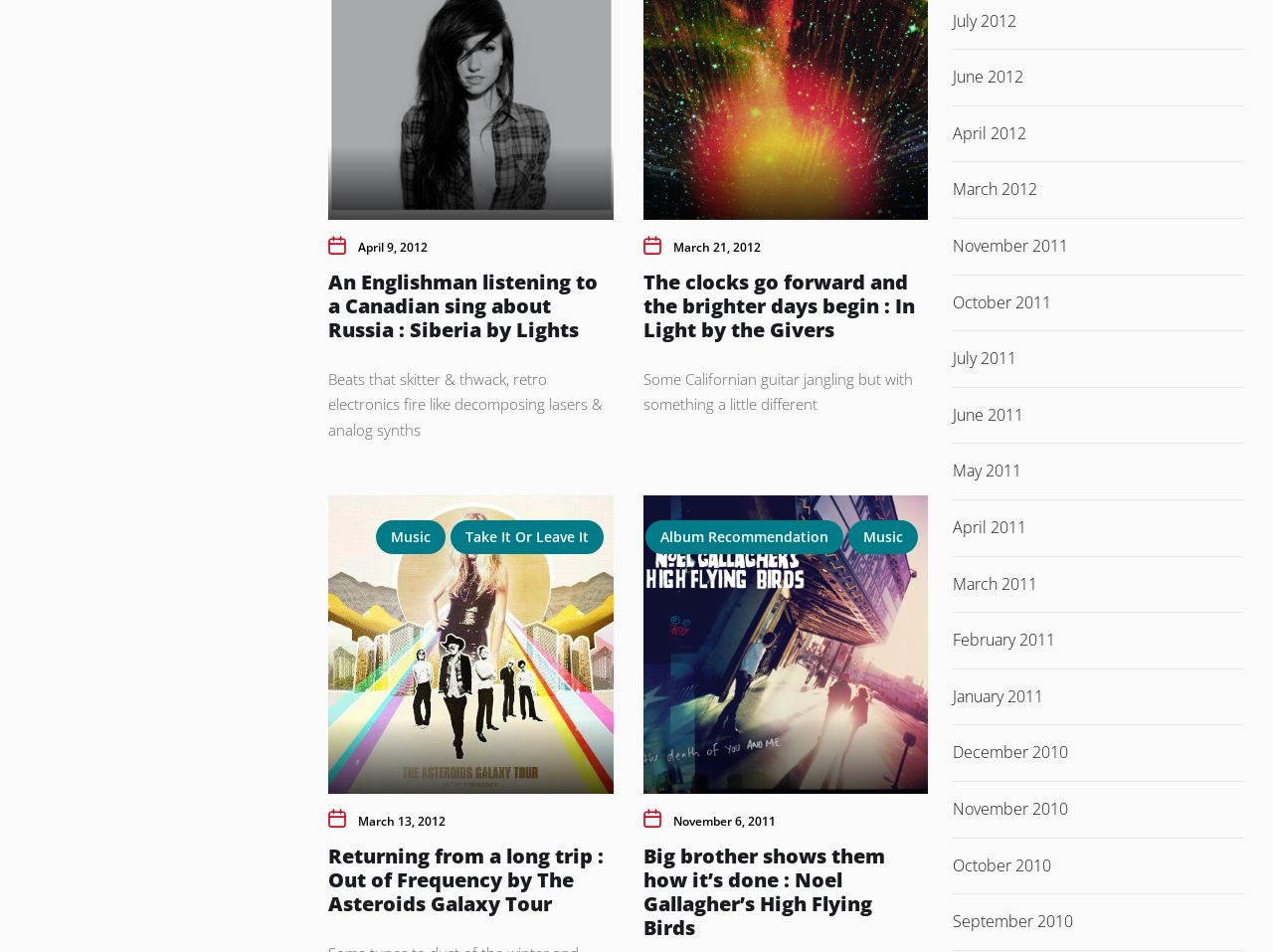Please provide a brief answer to the question using only one word or phrase: 
What is the purpose of the links at the bottom of the webpage?

Archive